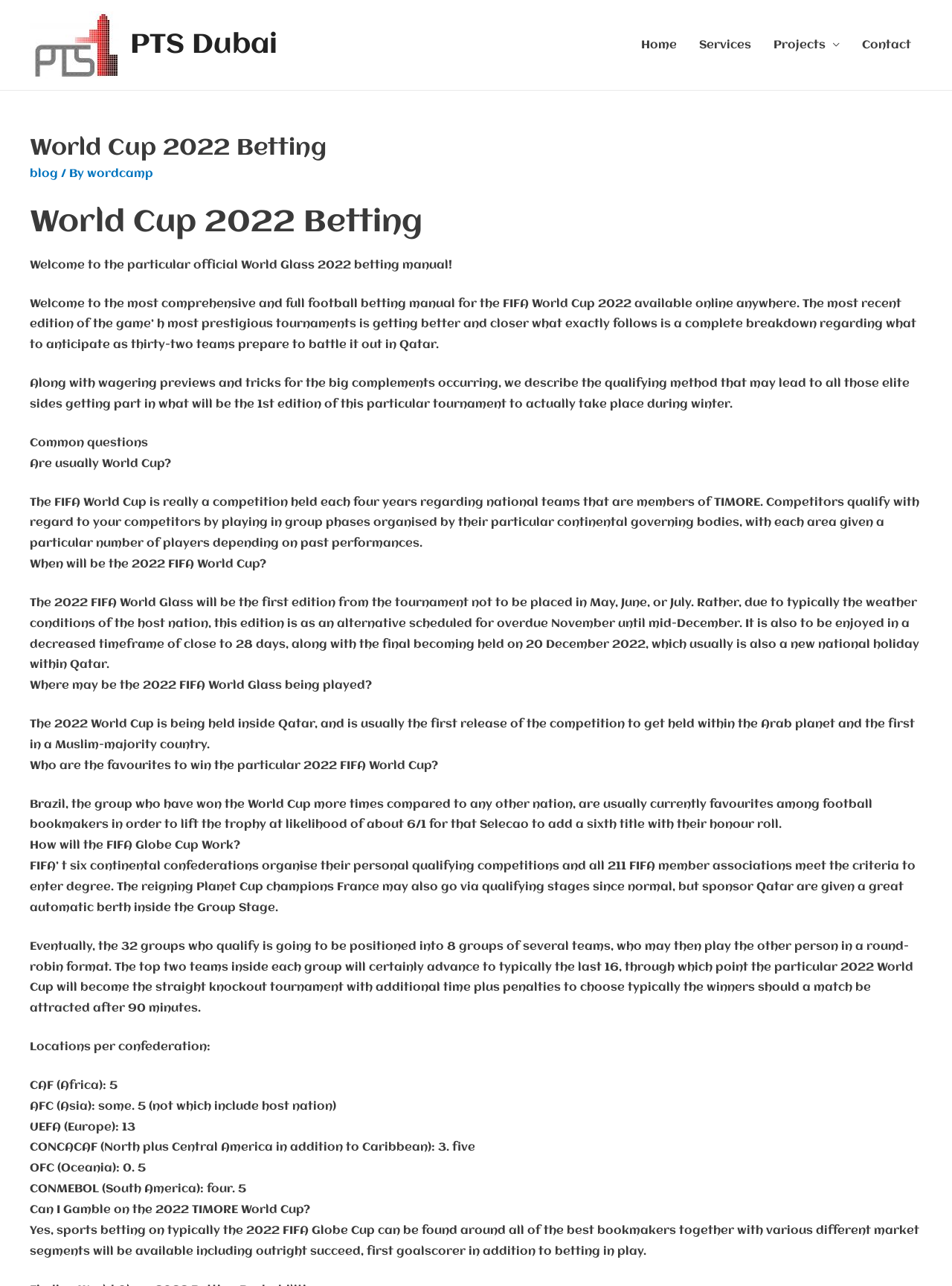Please locate and generate the primary heading on this webpage.

World Cup 2022 Betting